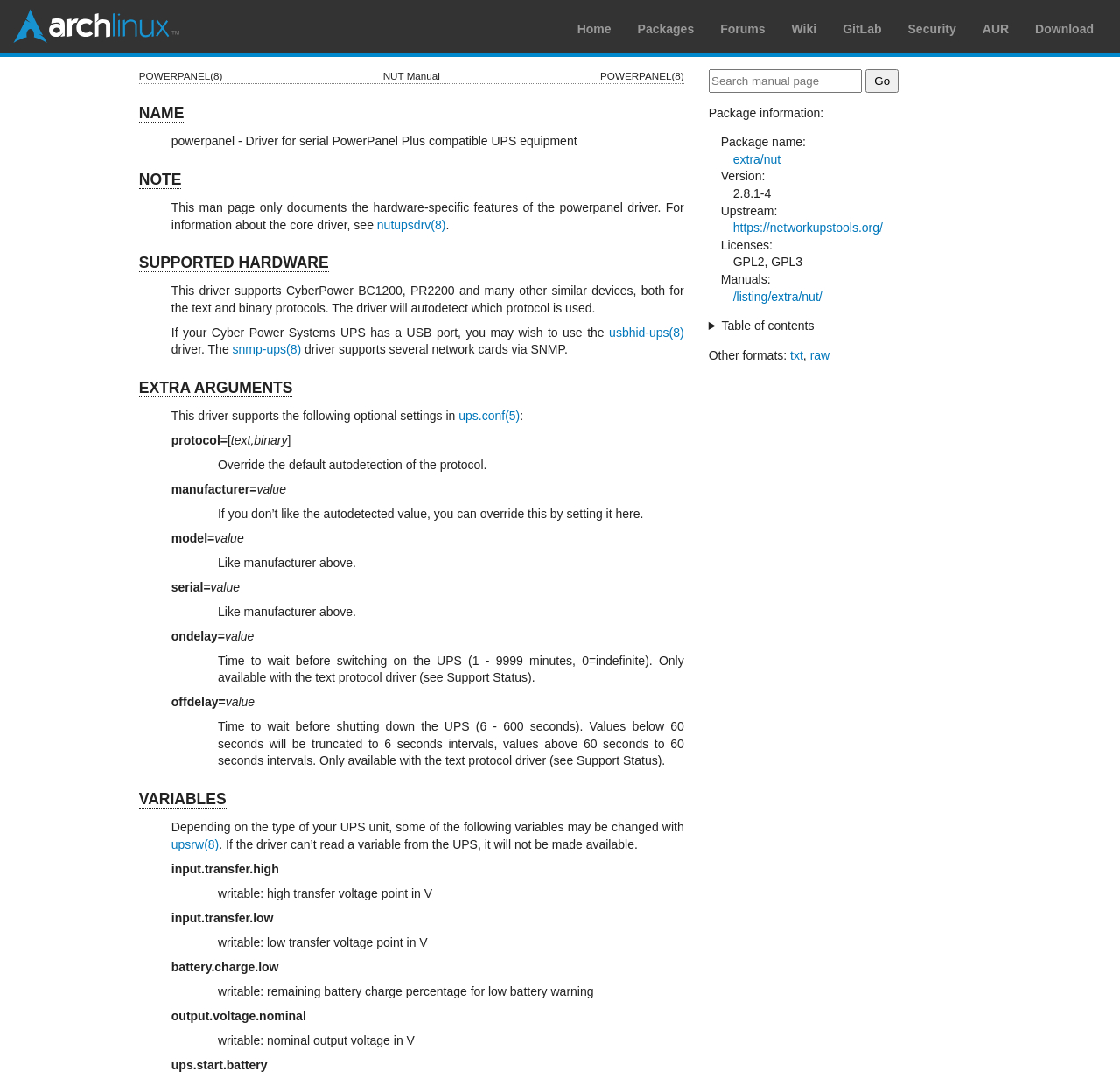Specify the bounding box coordinates of the region I need to click to perform the following instruction: "View the 'powerpanel' driver information". The coordinates must be four float numbers in the range of 0 to 1, i.e., [left, top, right, bottom].

[0.124, 0.096, 0.611, 0.116]